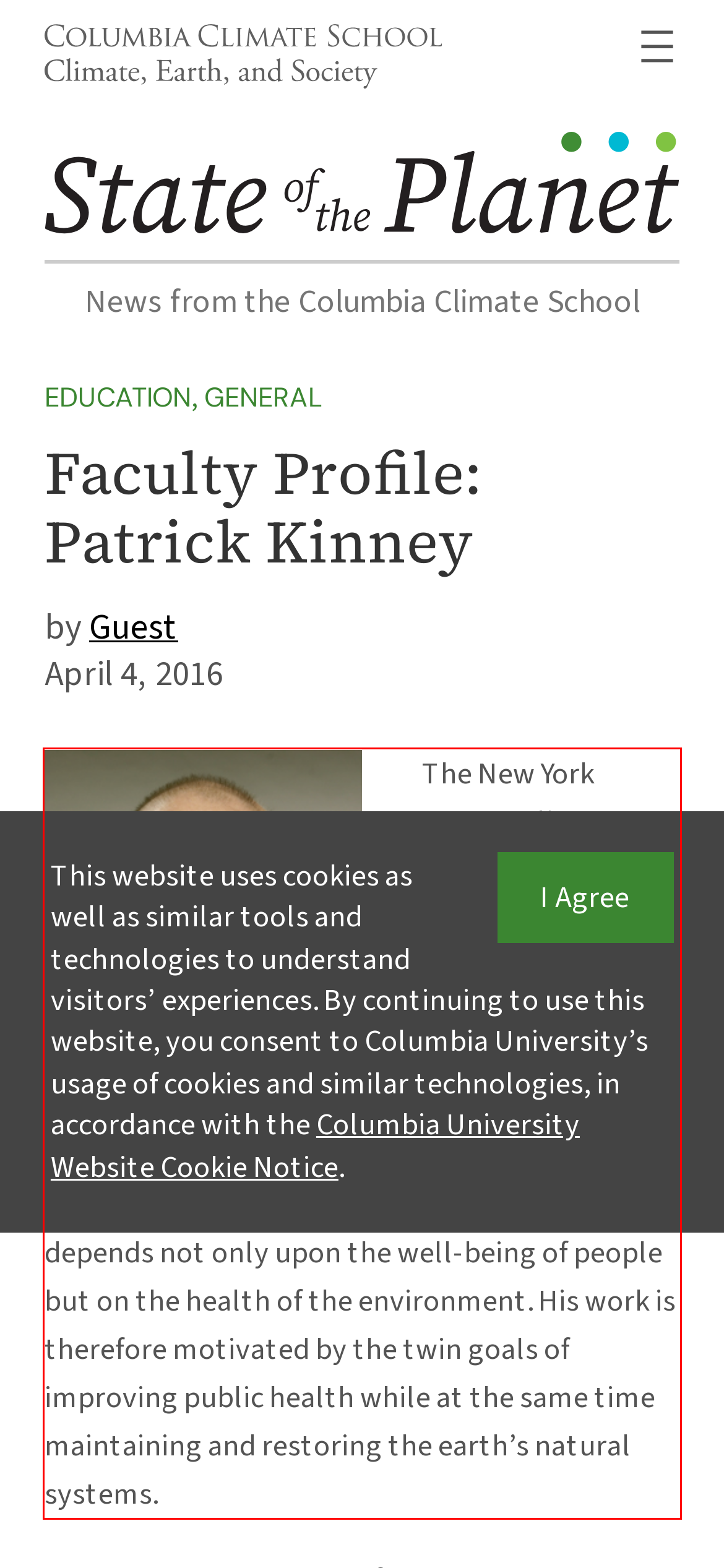Using the provided screenshot, read and generate the text content within the red-bordered area.

The New York metropolitan area and the far reaches of Kenya have benefited equally from Patrick Kinney’s work. Kinney believes that the harmony of all living things depends not only upon the well-being of people but on the health of the environment. His work is therefore motivated by the twin goals of improving public health while at the same time maintaining and restoring the earth’s natural systems.